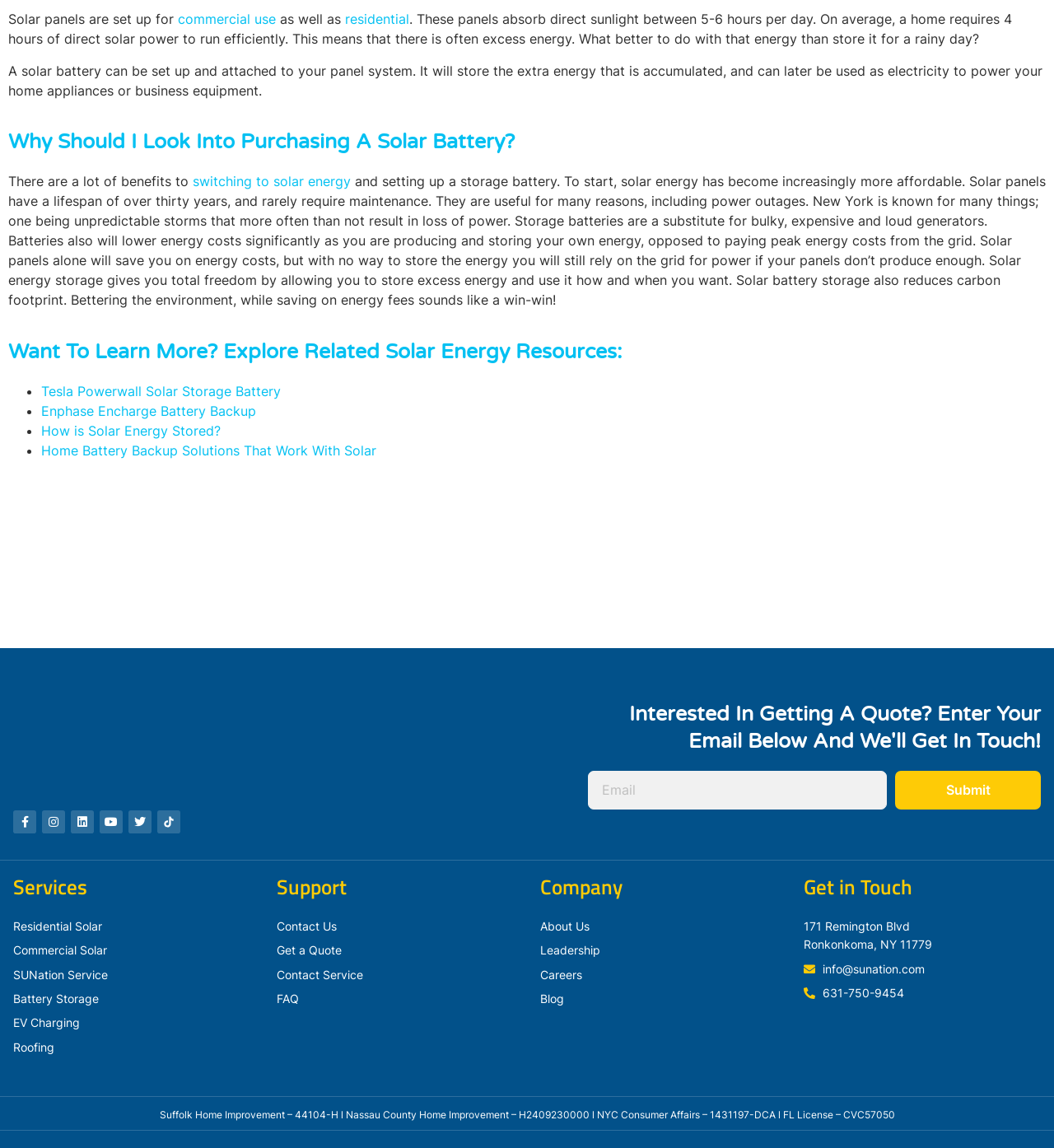Identify and provide the bounding box for the element described by: "Get a Quote".

[0.262, 0.82, 0.488, 0.836]